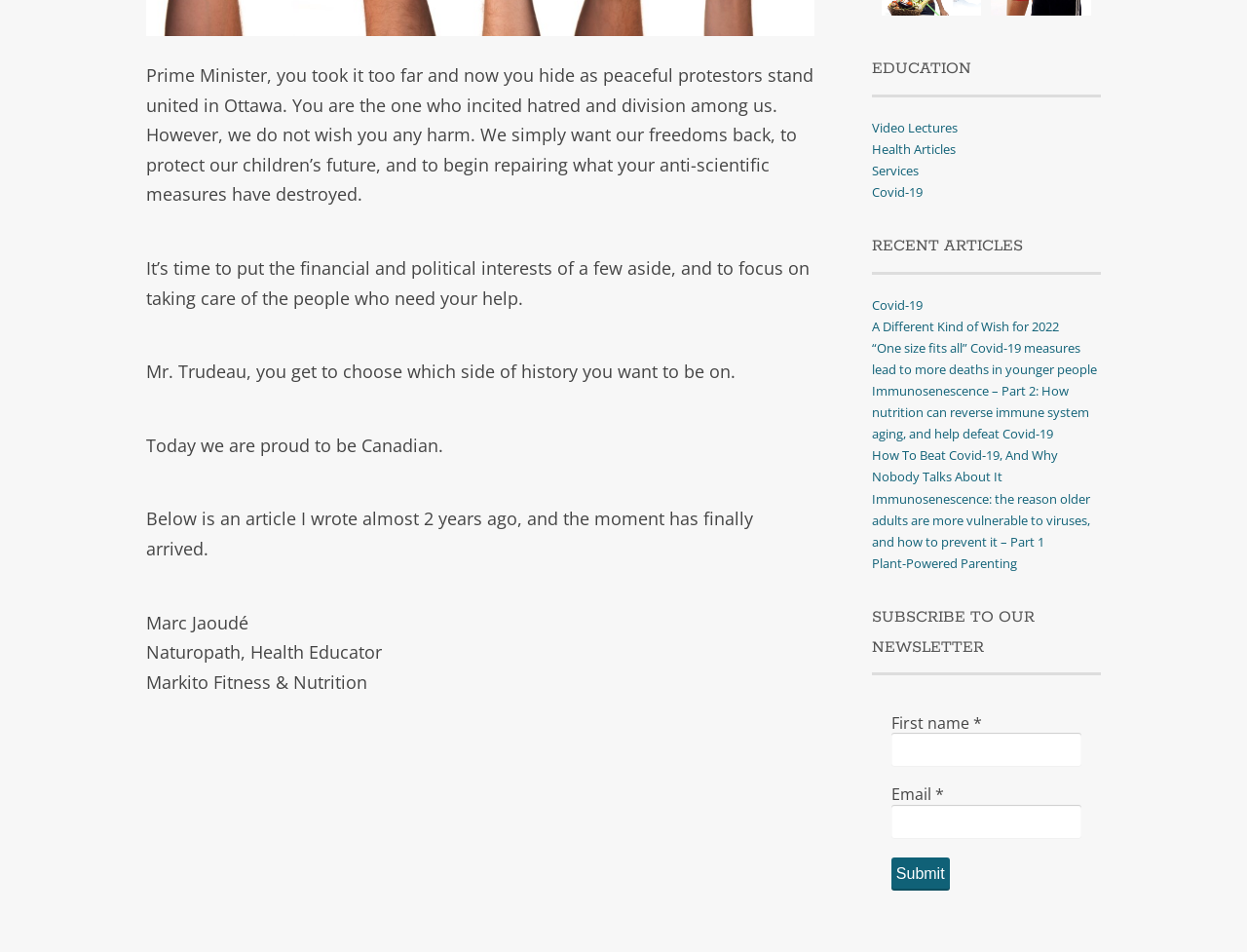Identify the bounding box for the UI element described as: "Health Articles". The coordinates should be four float numbers between 0 and 1, i.e., [left, top, right, bottom].

[0.699, 0.147, 0.766, 0.166]